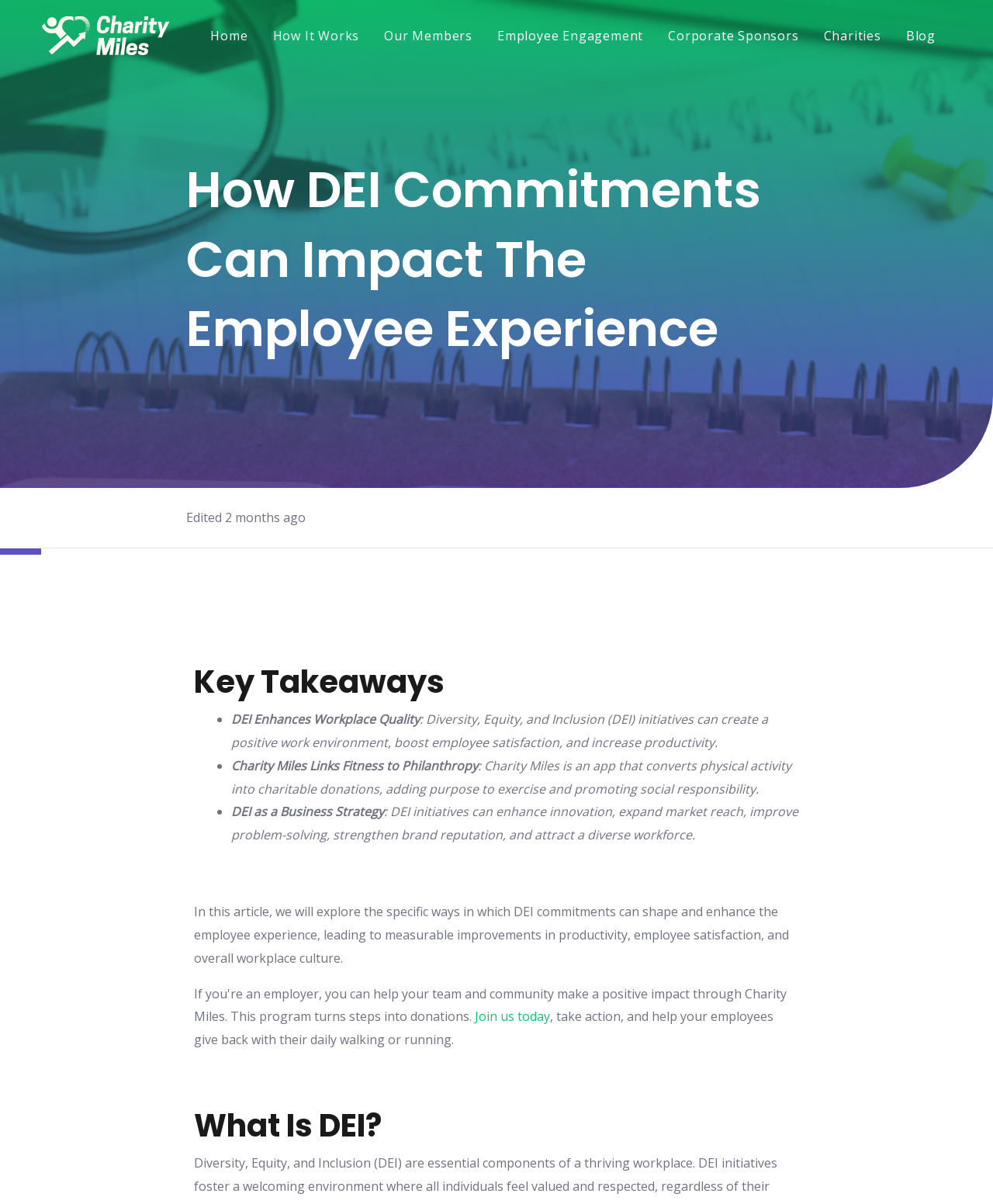Determine the heading of the webpage and extract its text content.

How DEI Commitments Can Impact The Employee Experience